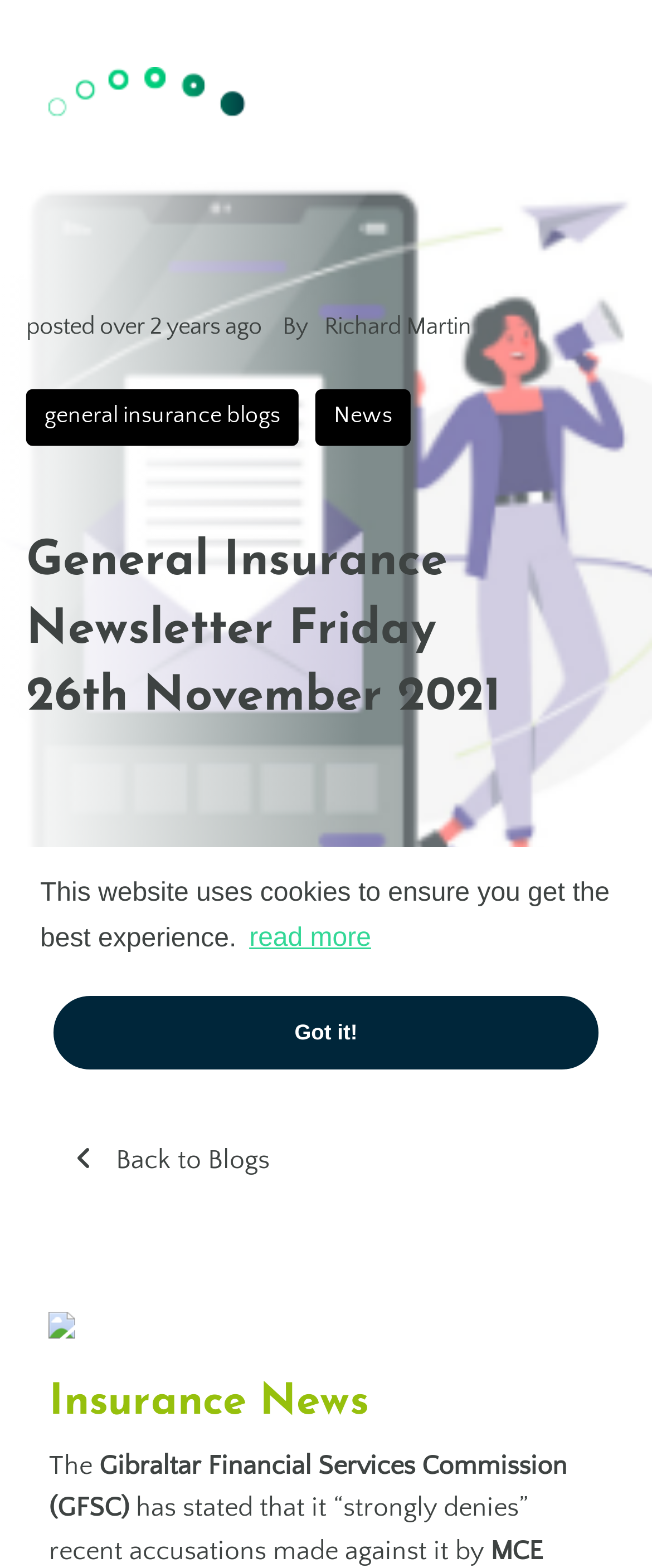Determine the bounding box coordinates of the section I need to click to execute the following instruction: "read general insurance blogs". Provide the coordinates as four float numbers between 0 and 1, i.e., [left, top, right, bottom].

[0.043, 0.25, 0.455, 0.284]